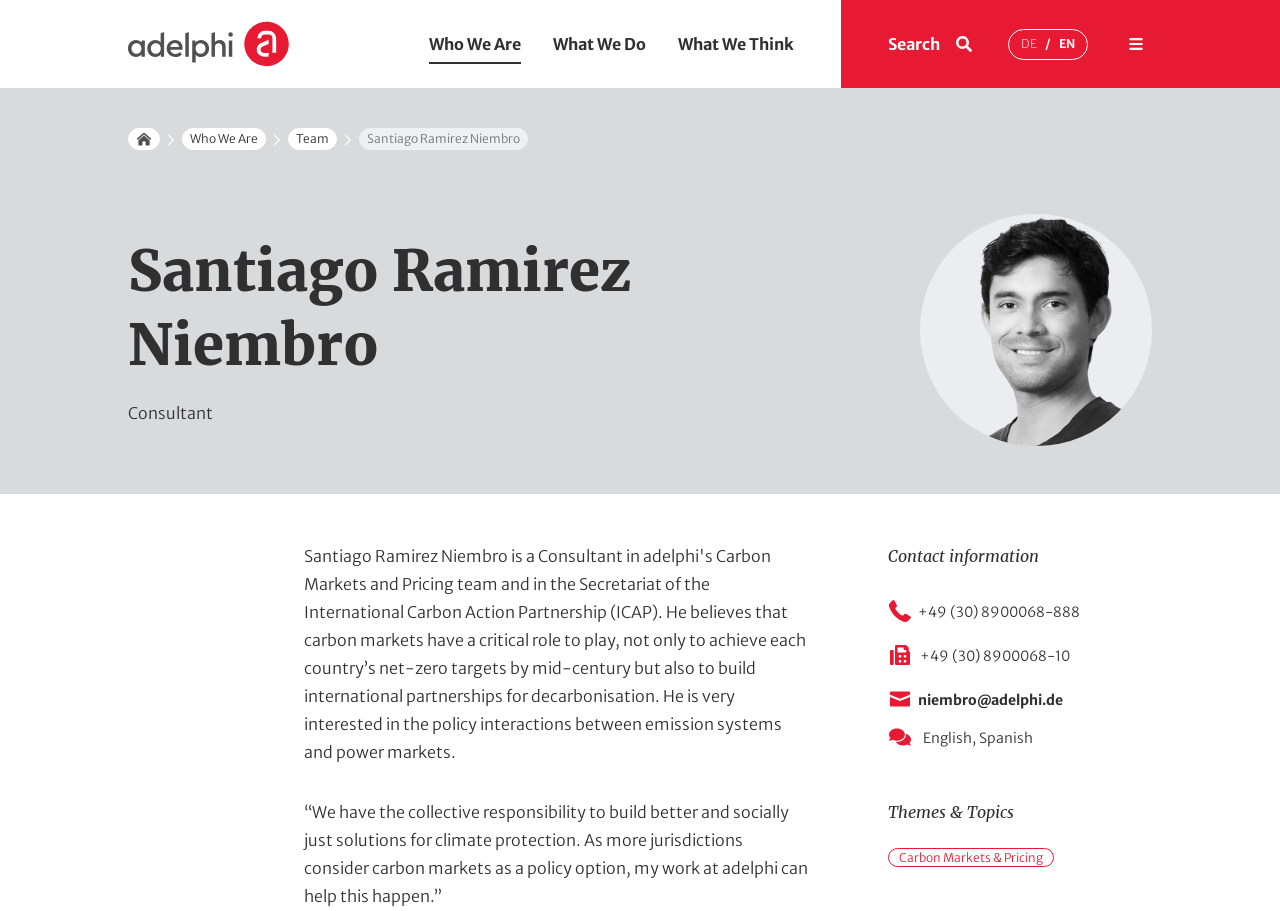Identify the bounding box coordinates of the region that should be clicked to execute the following instruction: "view Santiago Ramirez Niembro's contact information".

[0.694, 0.599, 0.812, 0.621]